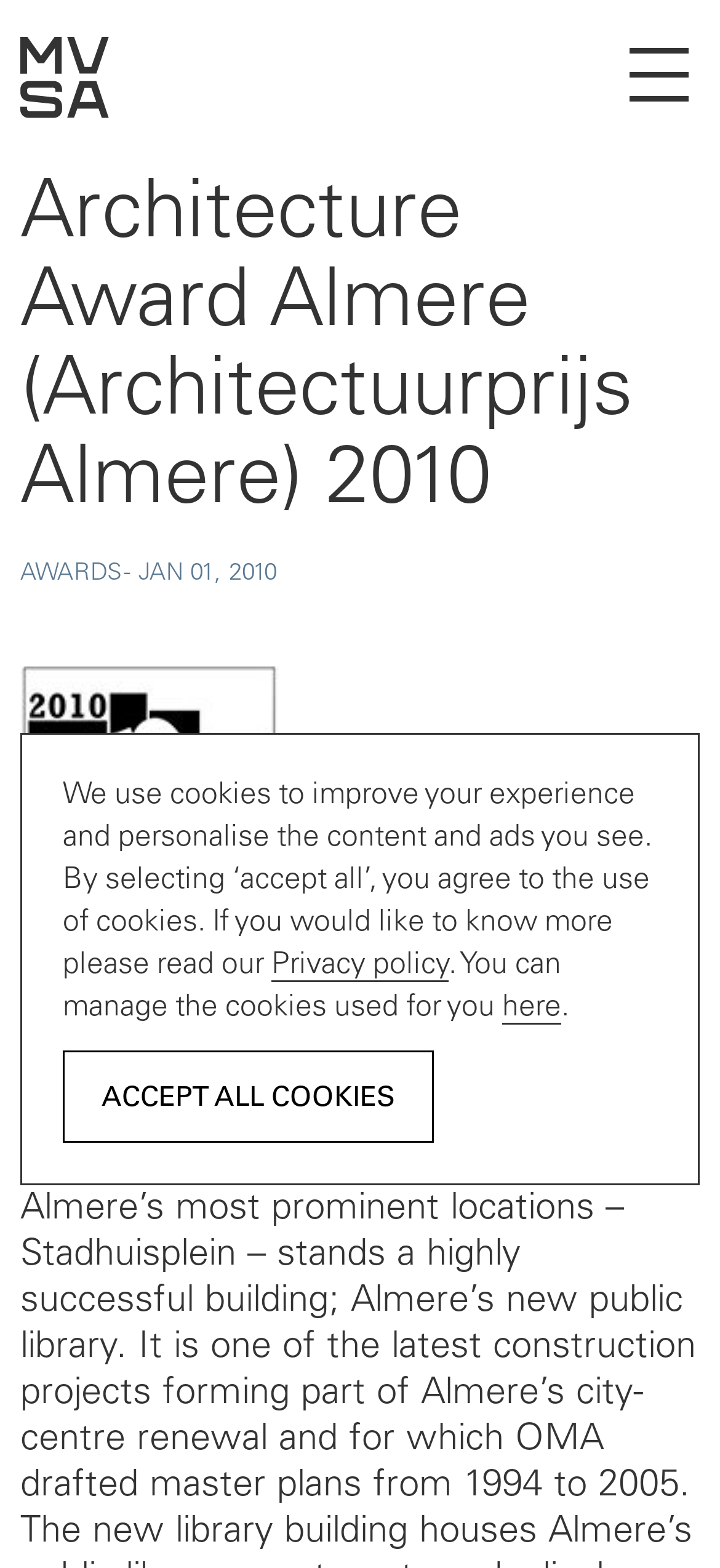What is the purpose of functional cookies?
Carefully analyze the image and provide a detailed answer to the question.

The purpose of functional cookies can be found in the checkbox element which states 'Functional cookies These cookies are necessary for the correct functioning of the website. You cannot turn these off'.